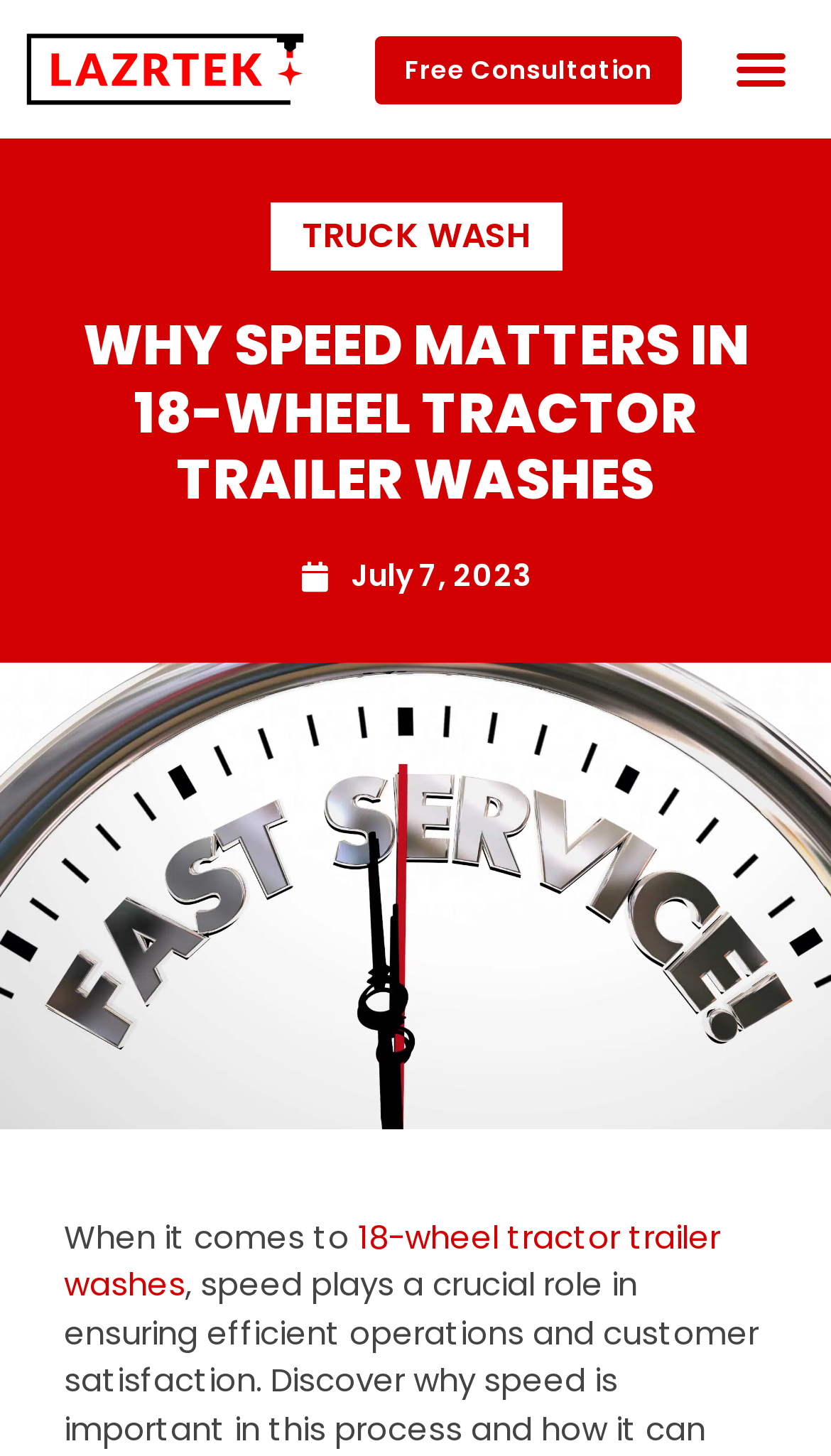What is the logo of the company?
Provide a detailed and well-explained answer to the question.

The logo is located at the top left corner of the webpage, and it is an image with the text 'LazrTek Car & Truck Wash logo 2023'.